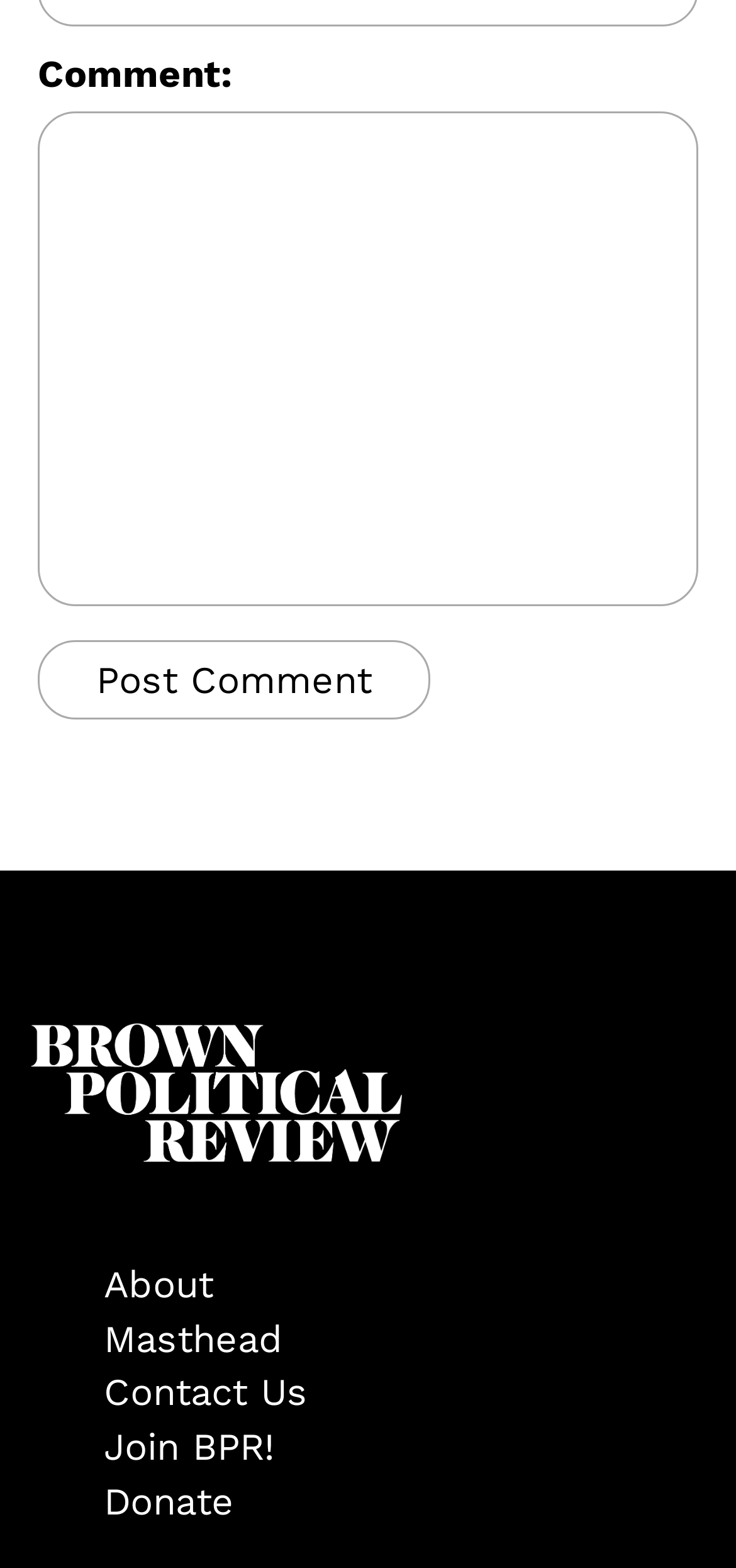Please find the bounding box for the UI component described as follows: "Contact Us".

[0.141, 0.874, 0.418, 0.903]